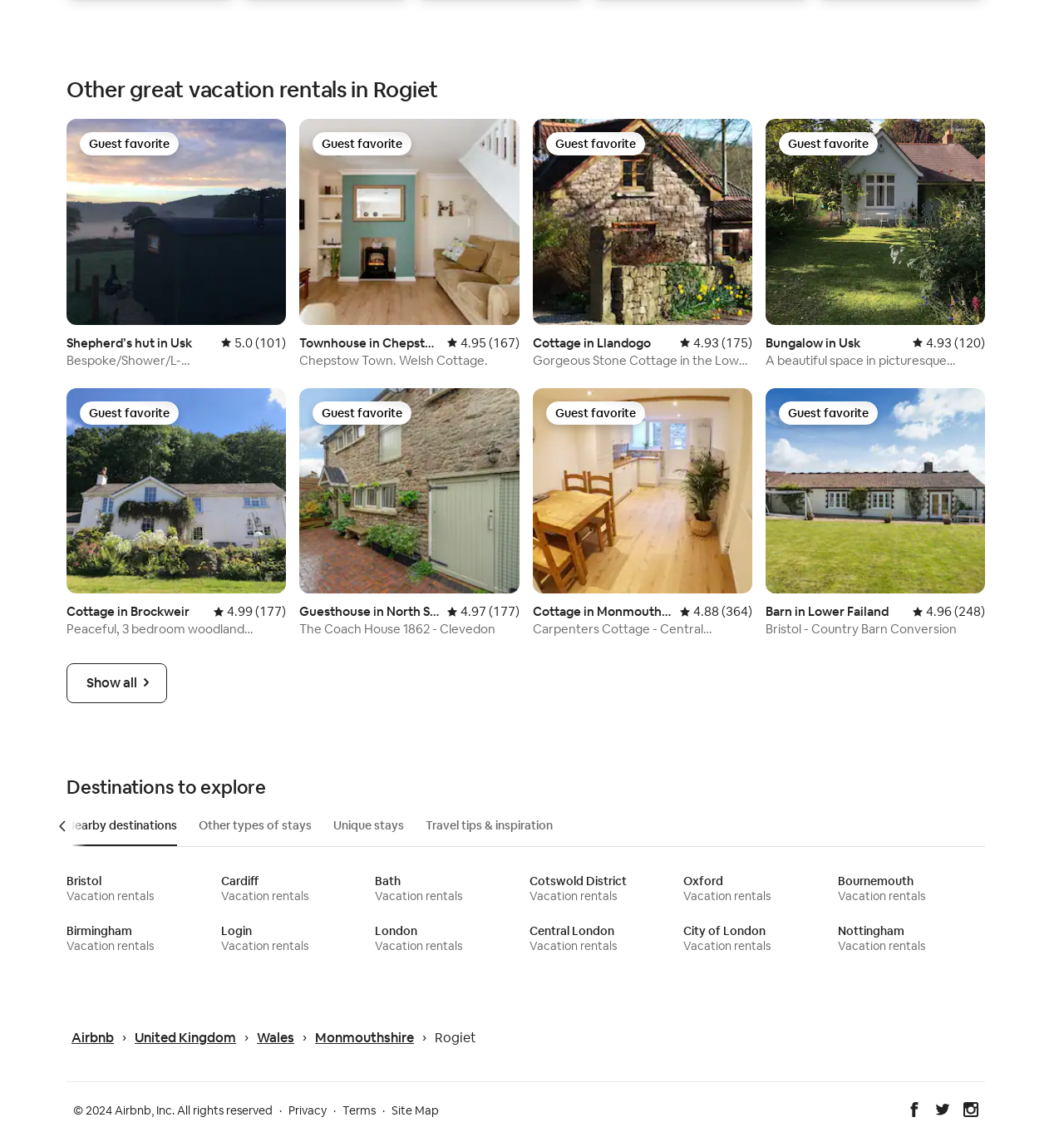Identify the bounding box coordinates of the clickable region required to complete the instruction: "Scroll tabs backward". The coordinates should be given as four float numbers within the range of 0 and 1, i.e., [left, top, right, bottom].

[0.053, 0.705, 0.081, 0.742]